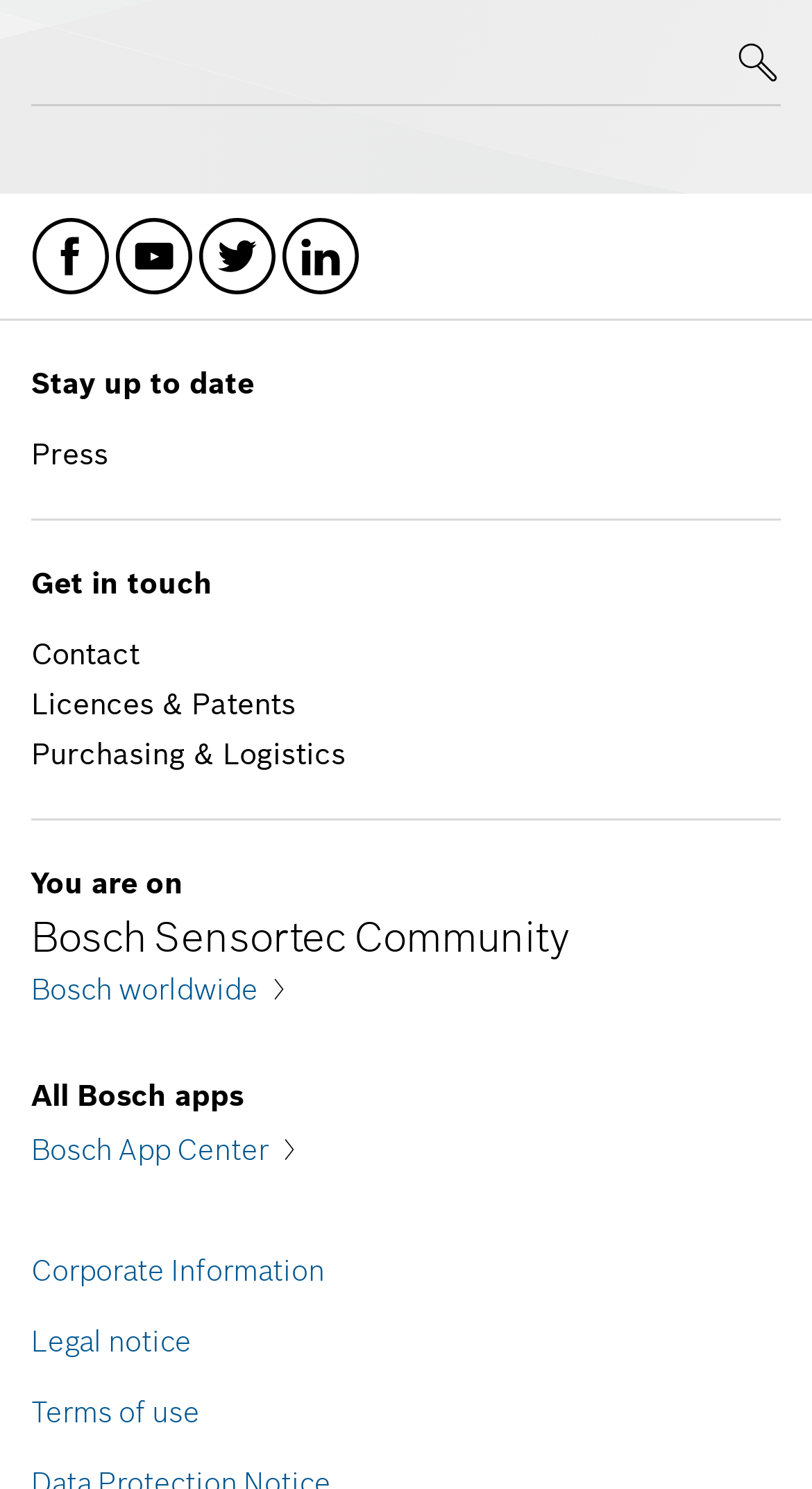Provide your answer in one word or a succinct phrase for the question: 
How many social media links are there?

4